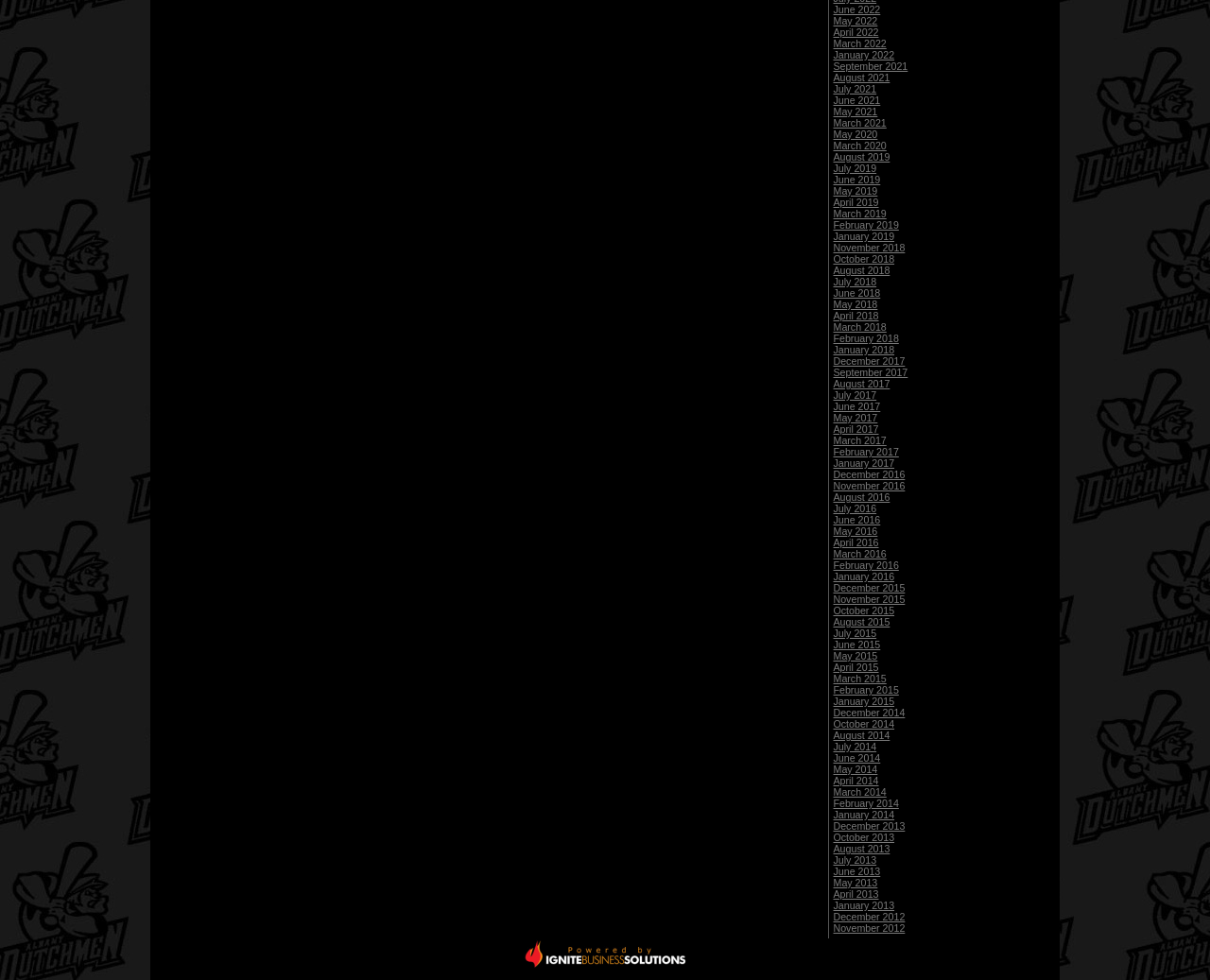Identify the bounding box for the UI element specified in this description: "August 2019". The coordinates must be four float numbers between 0 and 1, formatted as [left, top, right, bottom].

[0.689, 0.154, 0.735, 0.166]